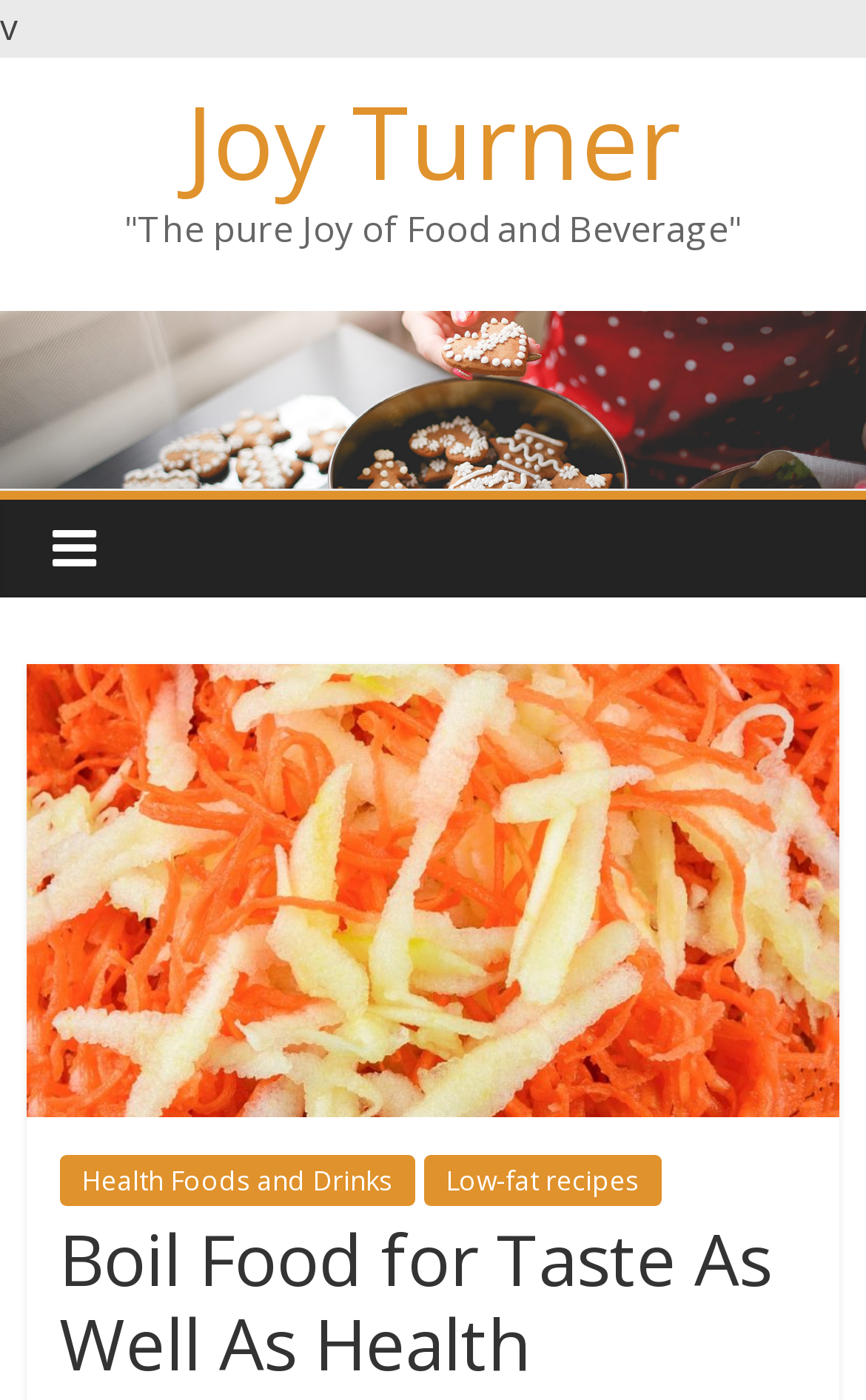Given the element description "Health Foods and Drinks" in the screenshot, predict the bounding box coordinates of that UI element.

[0.068, 0.824, 0.479, 0.861]